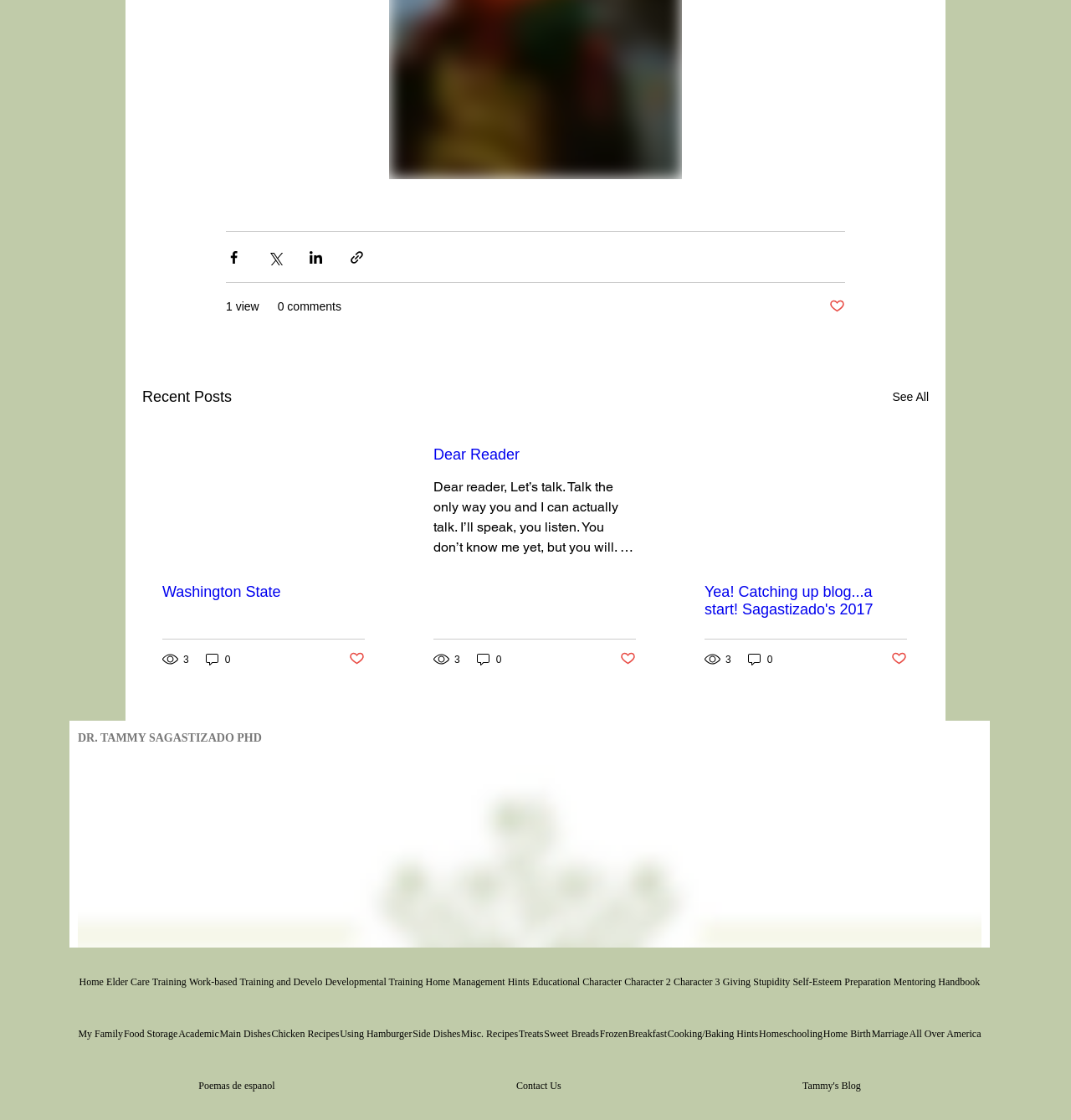What is the view count of the second article?
Carefully examine the image and provide a detailed answer to the question.

The second article has a view count of 3 views, which is indicated by the generic element '3 views' within the article section.